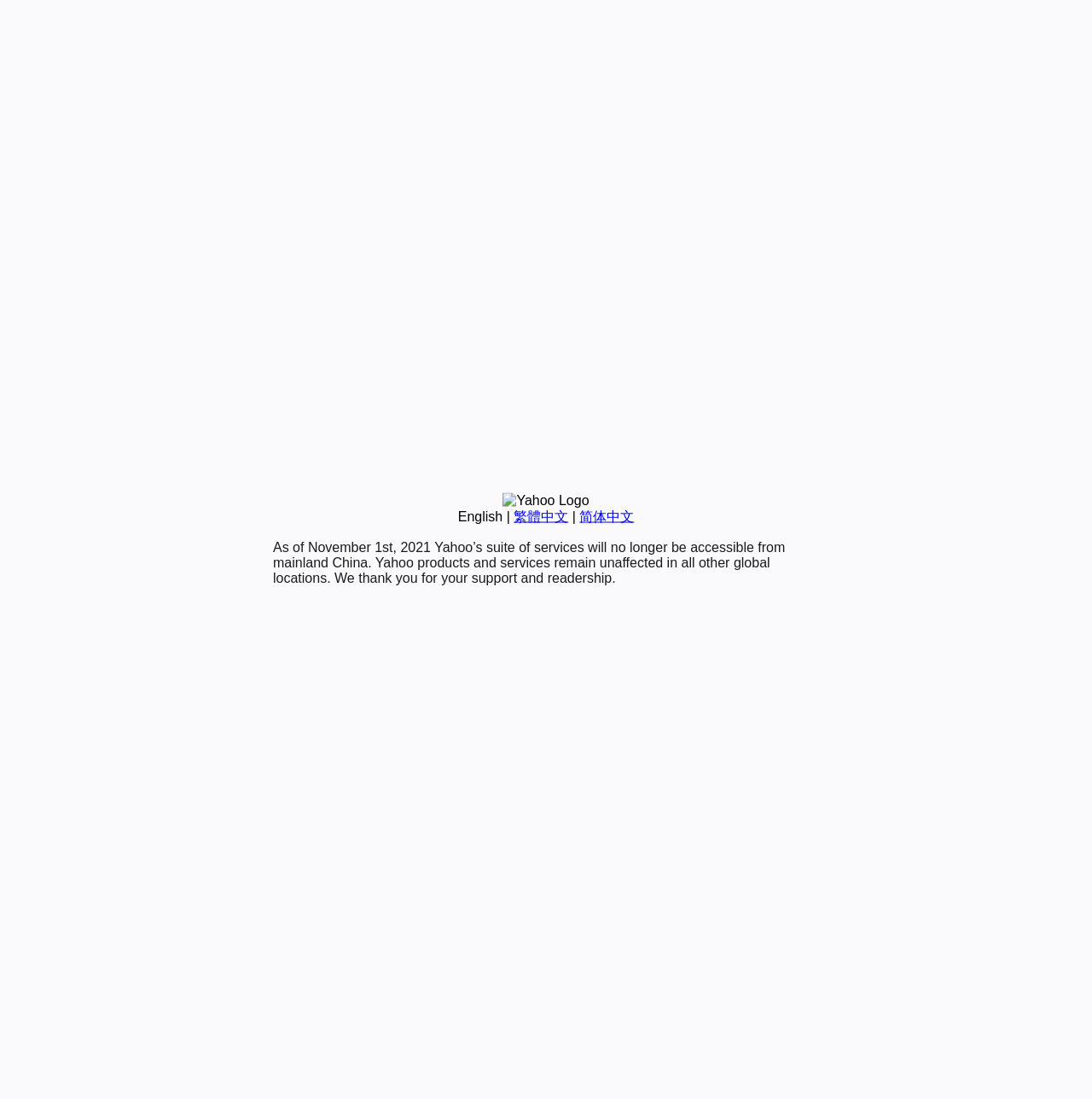From the webpage screenshot, predict the bounding box of the UI element that matches this description: "English".

[0.419, 0.463, 0.46, 0.476]